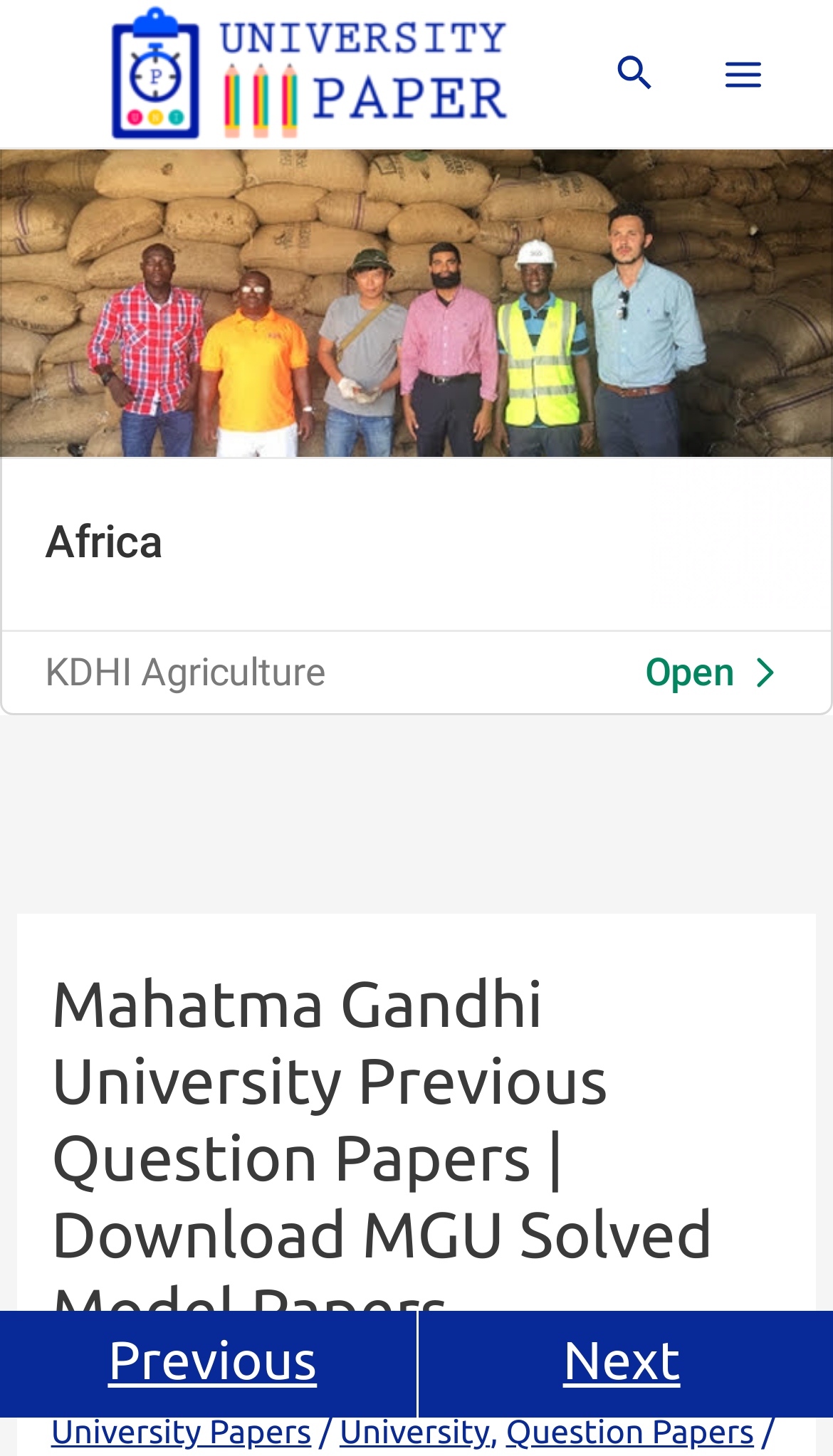Please predict the bounding box coordinates of the element's region where a click is necessary to complete the following instruction: "Click on University Paper link". The coordinates should be represented by four float numbers between 0 and 1, i.e., [left, top, right, bottom].

[0.051, 0.037, 0.689, 0.06]